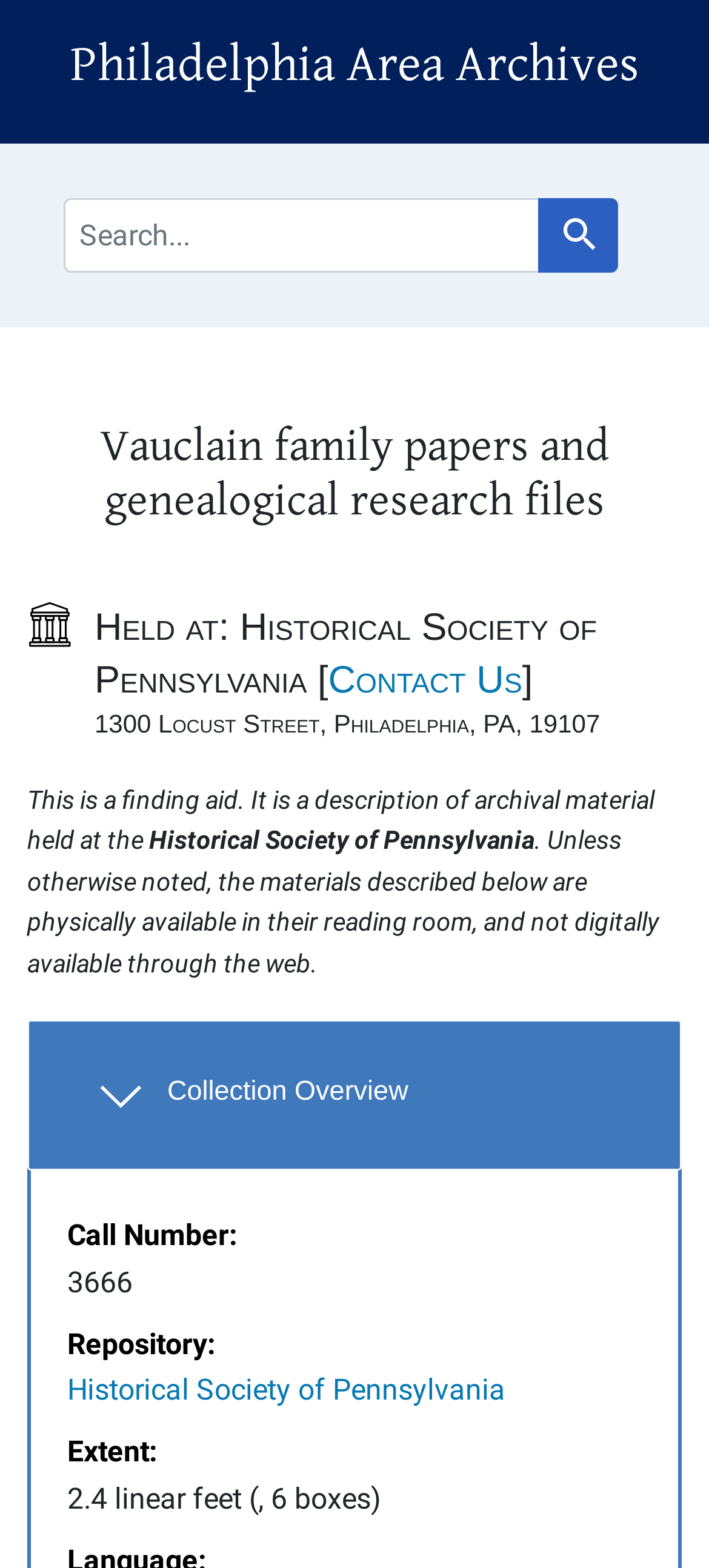Locate the bounding box coordinates of the UI element described by: "Toggle navigation menu". Provide the coordinates as four float numbers between 0 and 1, formatted as [left, top, right, bottom].

None